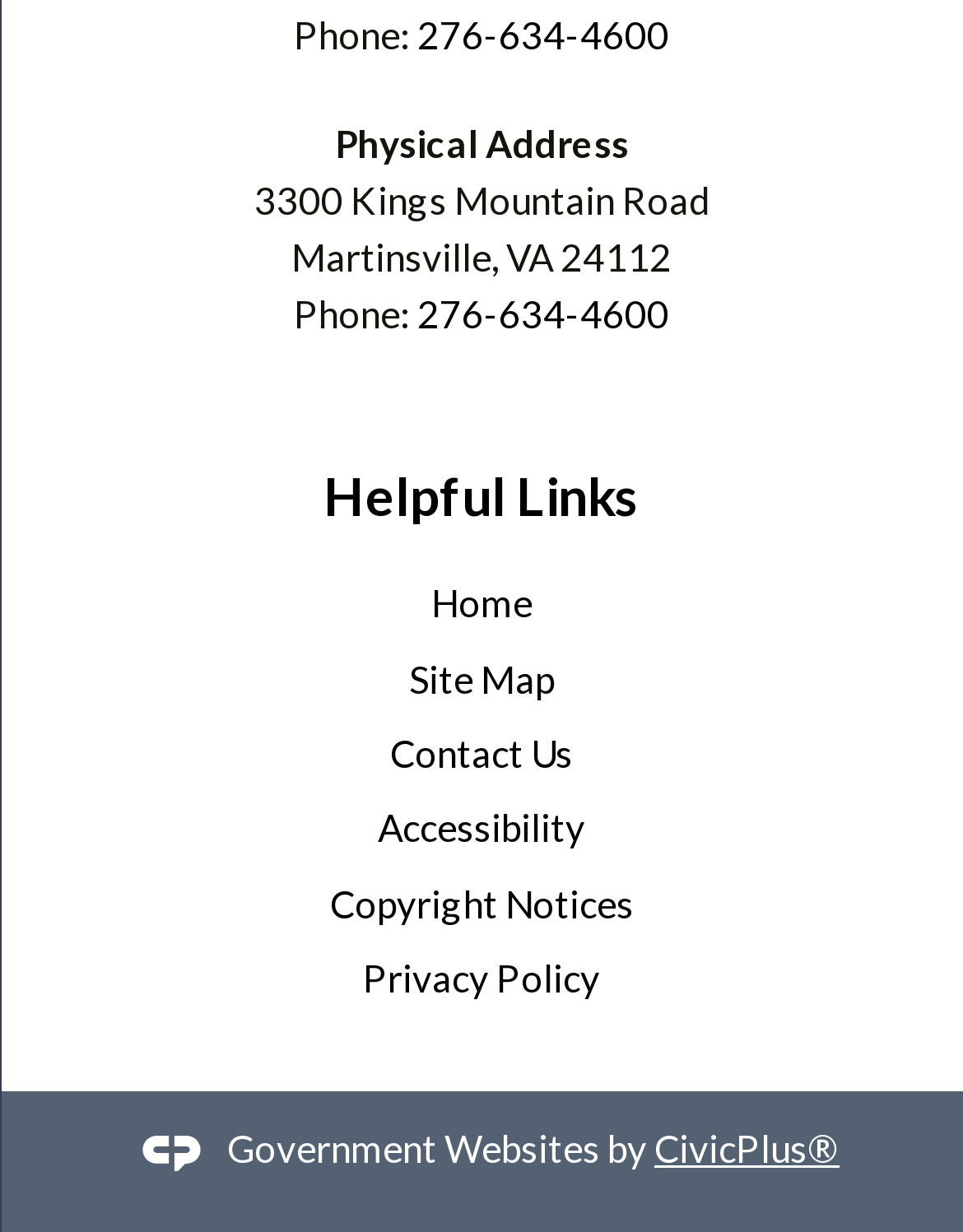Determine the bounding box coordinates of the section I need to click to execute the following instruction: "Contact Us". Provide the coordinates as four float numbers between 0 and 1, i.e., [left, top, right, bottom].

[0.405, 0.593, 0.595, 0.629]